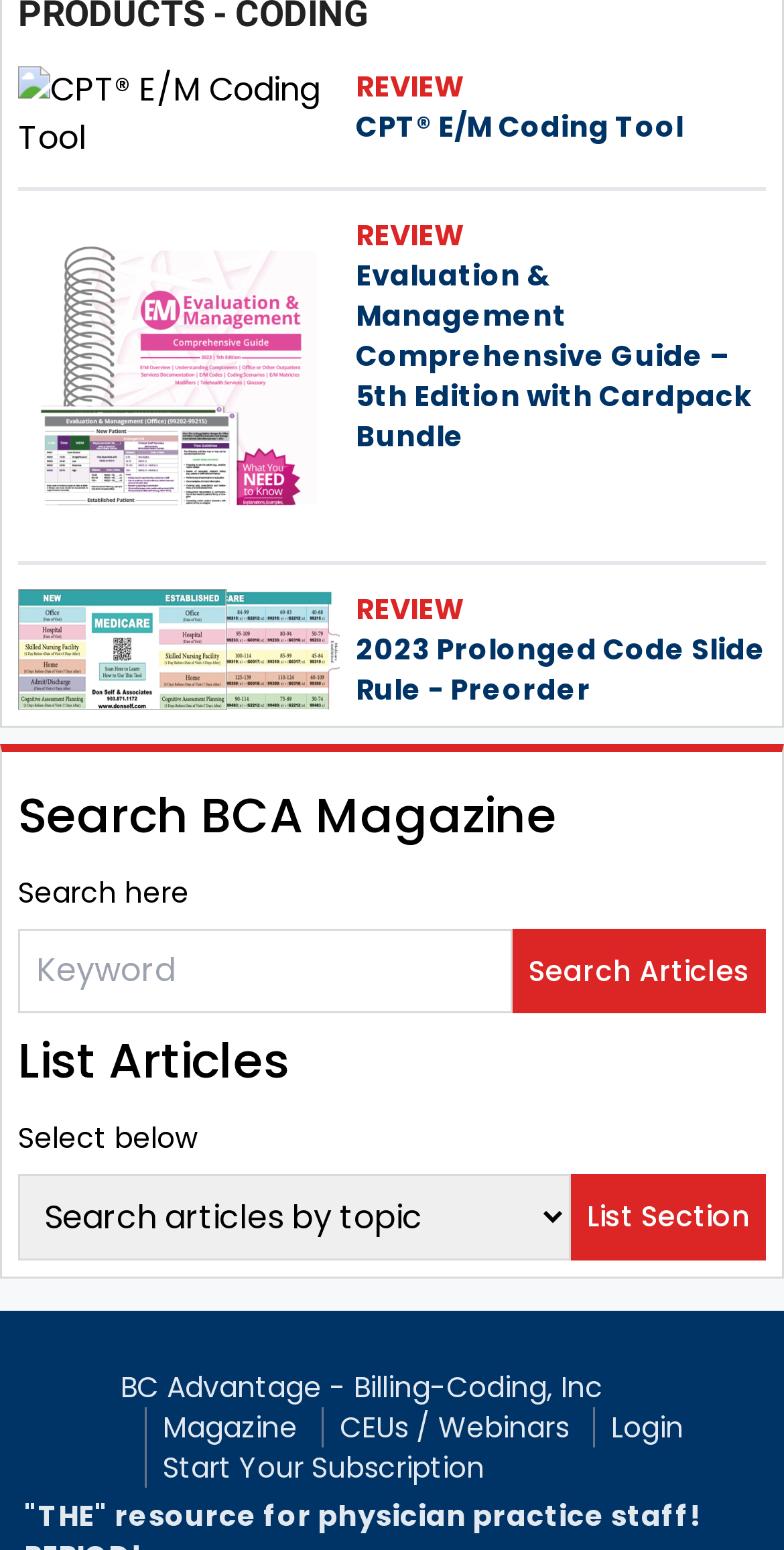How many headings are on the webpage?
Look at the image and answer with only one word or phrase.

2